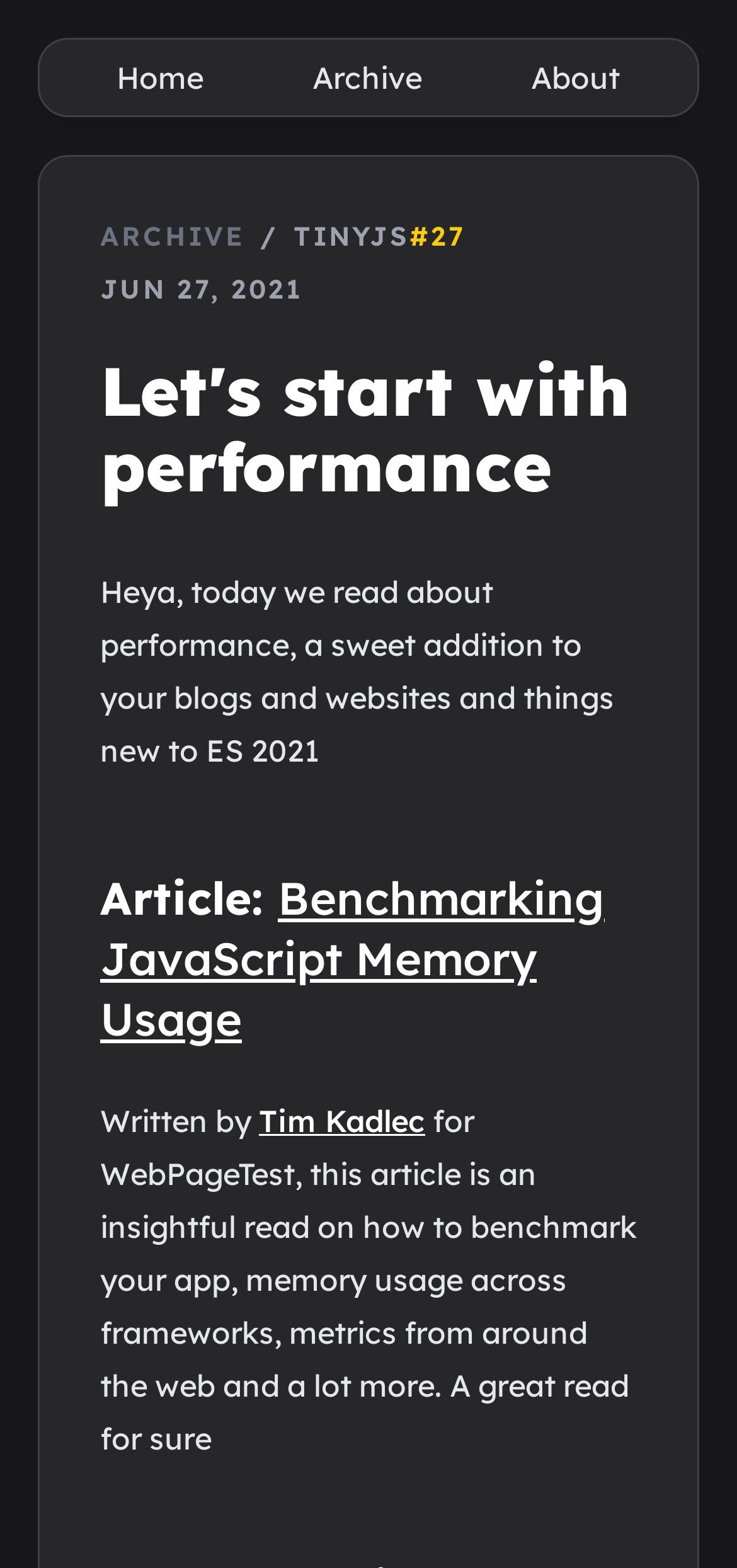What is the title of the article?
Observe the image and answer the question with a one-word or short phrase response.

Benchmarking JavaScript Memory Usage